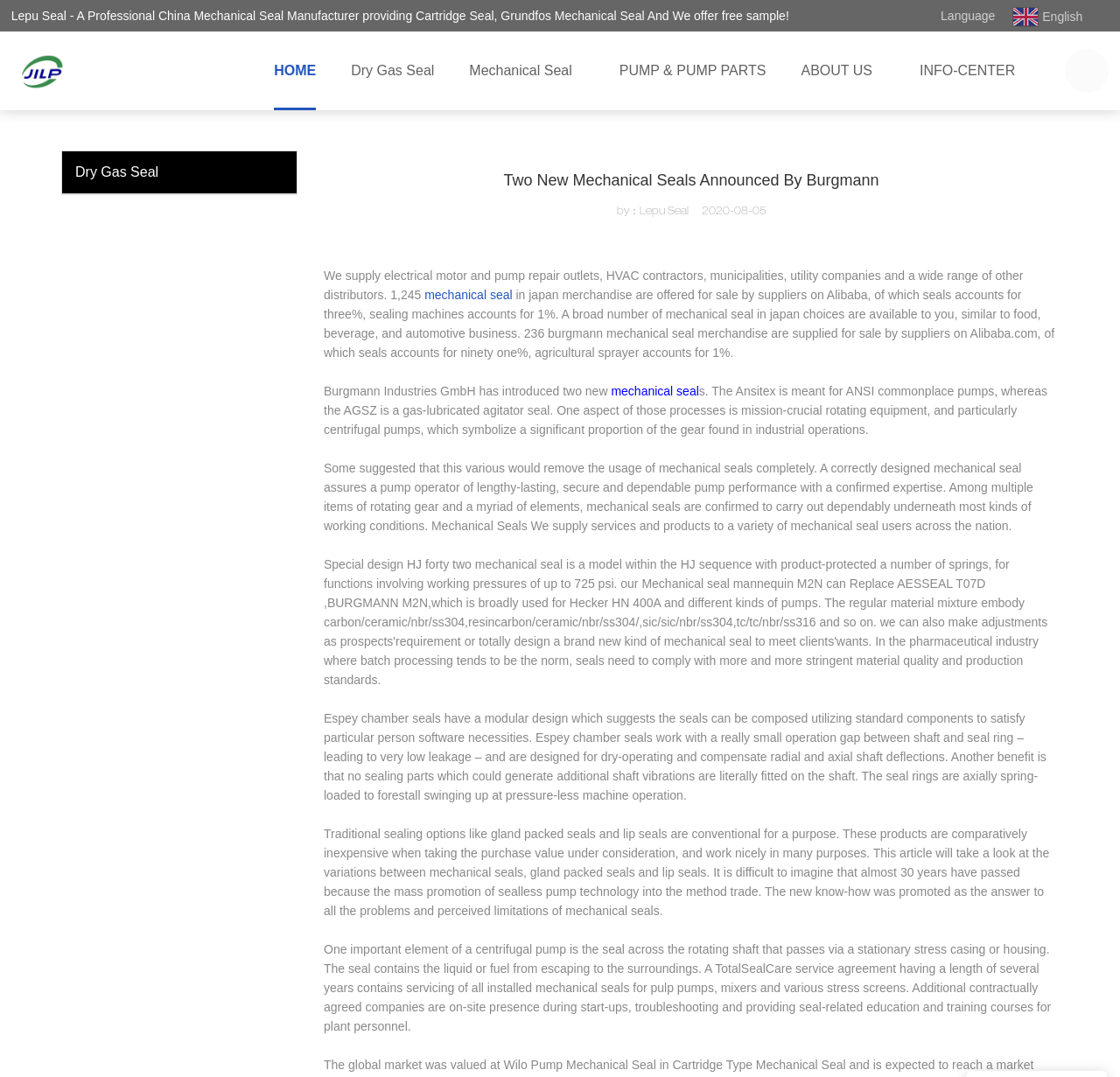Construct a thorough caption encompassing all aspects of the webpage.

This webpage is about mechanical seals, specifically announcing two new products from Burgmann. At the top, there is a heading "Two New Mechanical Seals Announced By Burgmann" and a link with the same text, accompanied by a small image. Below this, there is a menu bar with links to "HOME", "Dry Gas Seal", "Mechanical Seal", "PUMP & PUMP PARTS", "ABOUT US", and "INFO-CENTER".

On the left side, there is a section with a heading "Lepu Seal - A Professional China Mechanical Seal Manufacturer" and a link to "Lepu Seal". Below this, there is a language selection option with "English" selected.

The main content of the webpage is divided into several sections. The first section is an article about the two new mechanical seals announced by Burgmann, with a heading "Two New Mechanical Seals Announced By Burgmann" and a date "2020-08-05". The article discusses the features and benefits of these new products.

The next section appears to be a description of the company's services, stating that they supply electrical motor and pump repair outlets, HVAC contractors, municipalities, utility companies, and a wide range of other distributors.

The following sections are articles discussing mechanical seals, their applications, and their advantages over other sealing solutions. There are several links to related topics, such as "mechanical seal" and "Burgmann mechanical seal". The articles also mention specific products, such as the Ansitex and AGSZ, and their features.

Throughout the webpage, there are several blocks of text discussing the importance of mechanical seals in industrial operations, their reliability, and their performance. There are also descriptions of different types of seals, such as Espey chamber seals, and their benefits.

Overall, this webpage is a resource for information on mechanical seals, their applications, and their benefits, with a focus on the products and services offered by Burgmann and Lepu Seal.